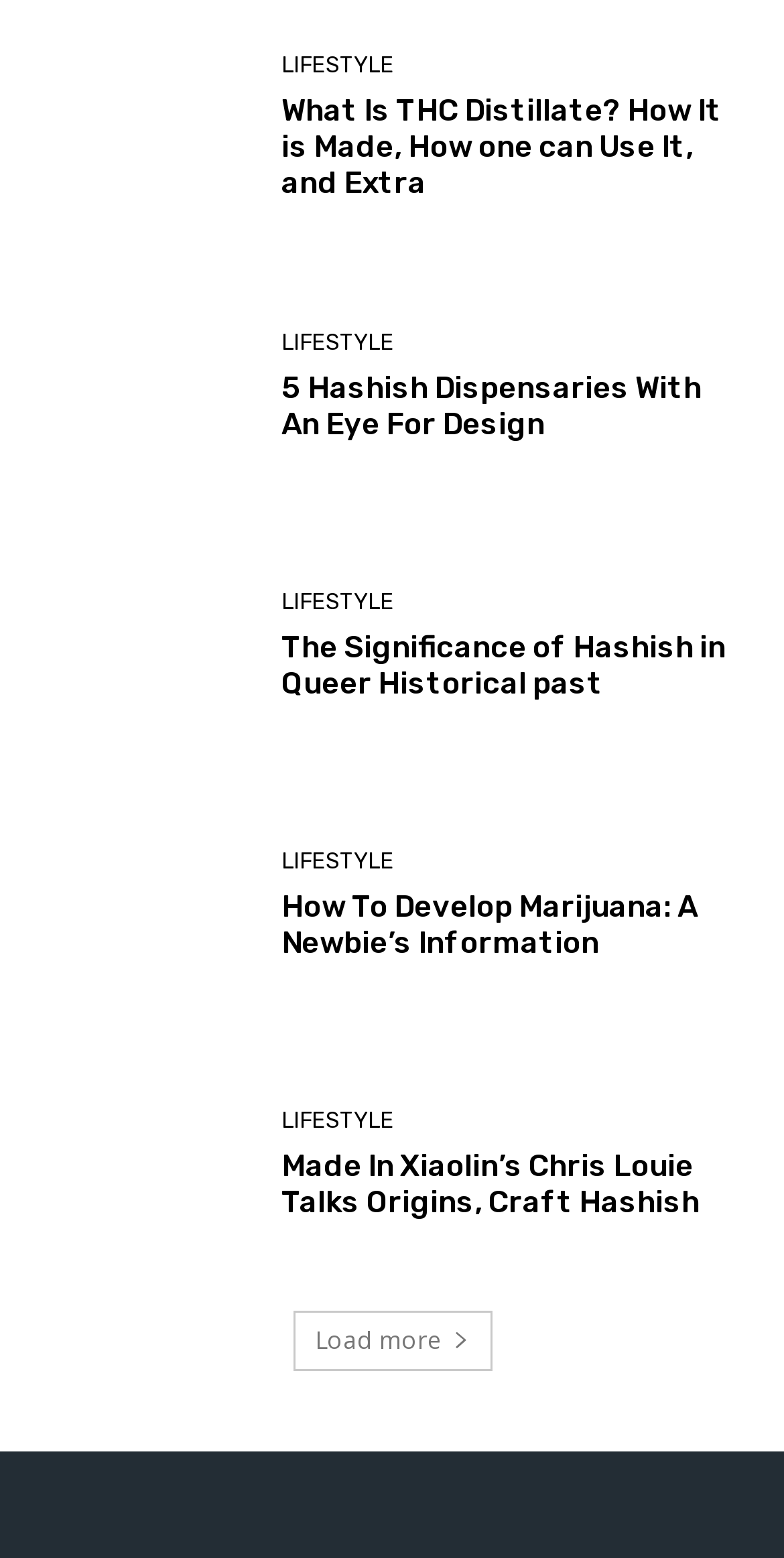Use a single word or phrase to answer the following:
What is the last article about?

Chris Louie and Craft Hashish